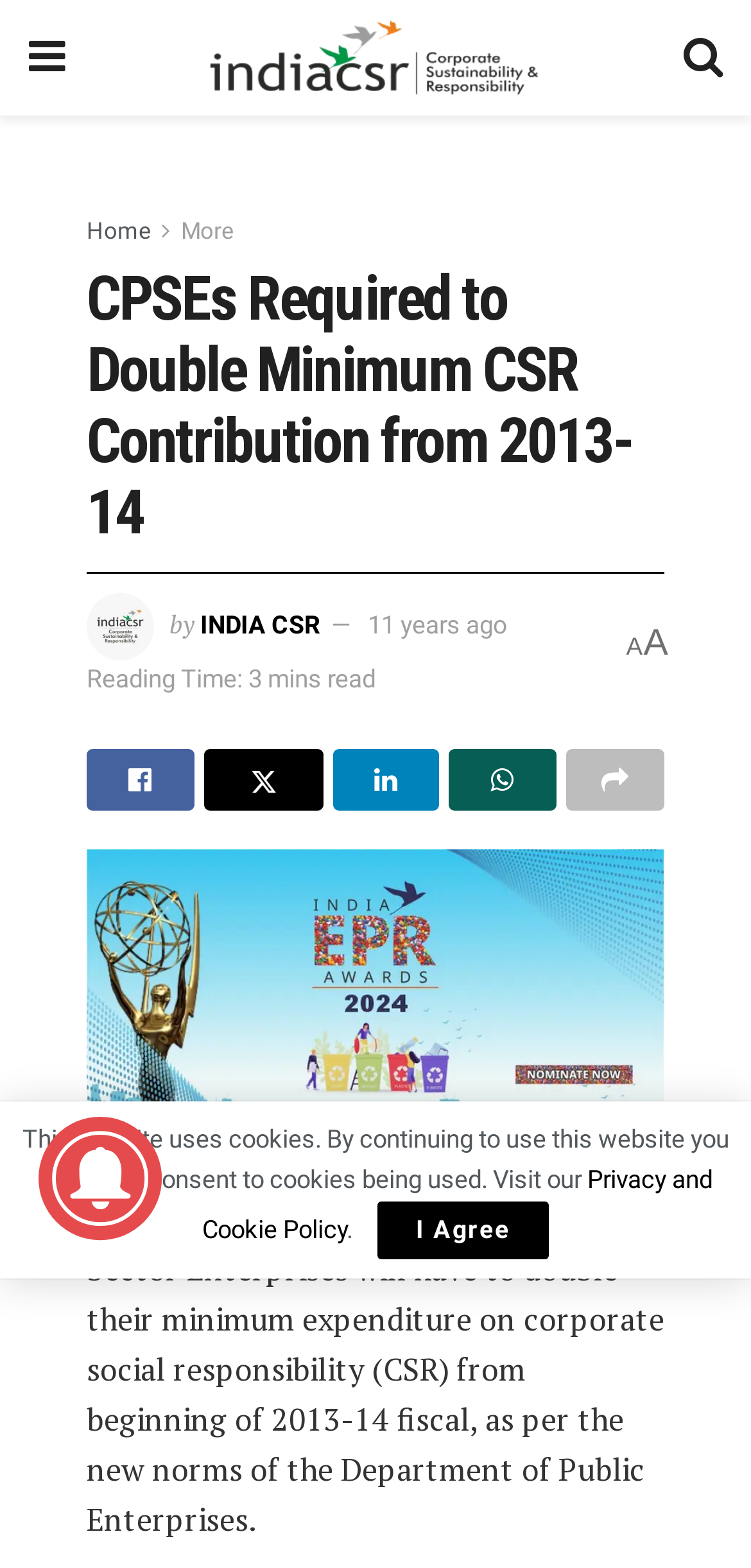Can you show the bounding box coordinates of the region to click on to complete the task described in the instruction: "Share the article on social media"?

[0.442, 0.478, 0.585, 0.517]